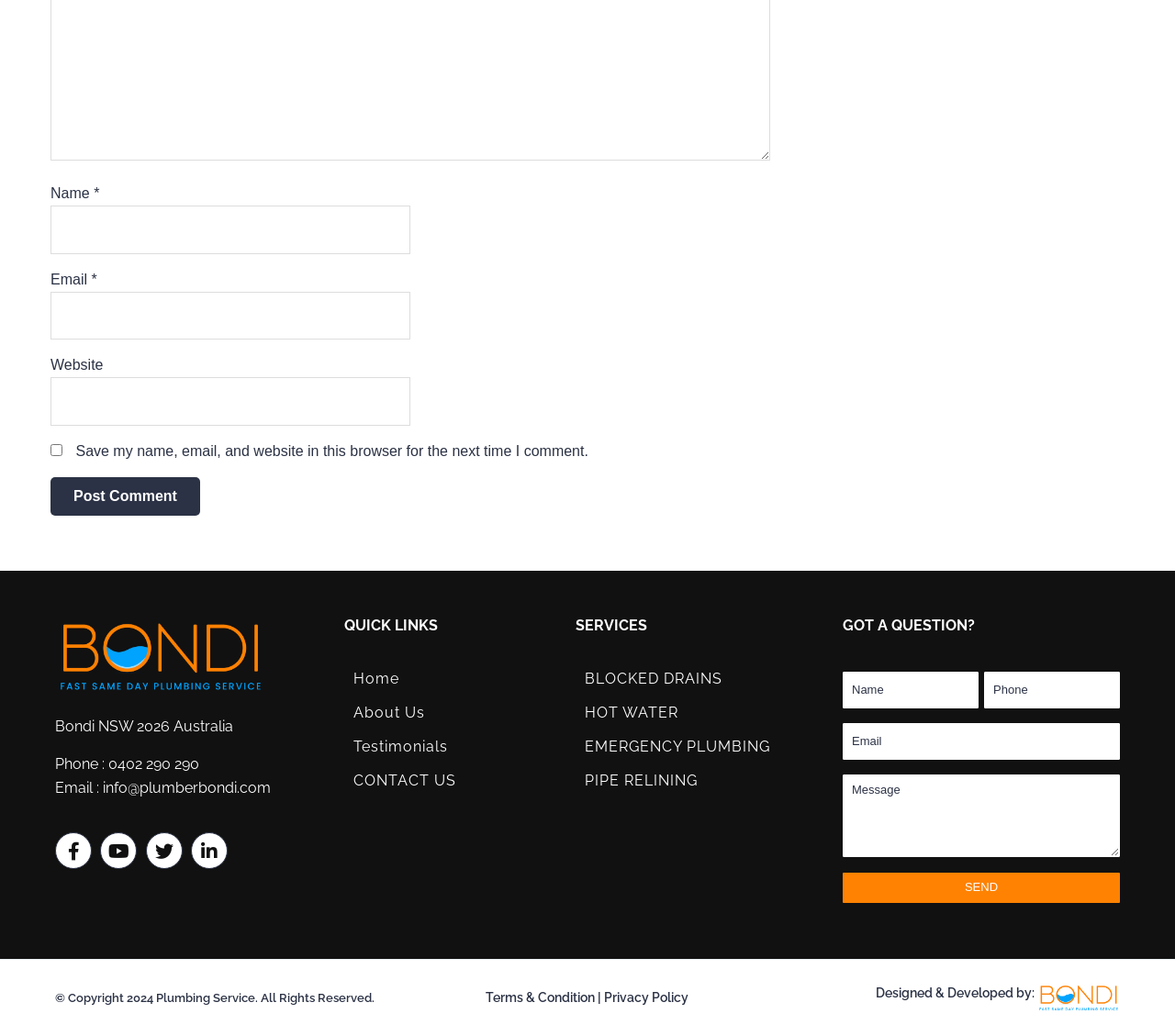Locate the bounding box coordinates of the element that should be clicked to execute the following instruction: "Enter your name".

[0.043, 0.198, 0.349, 0.245]